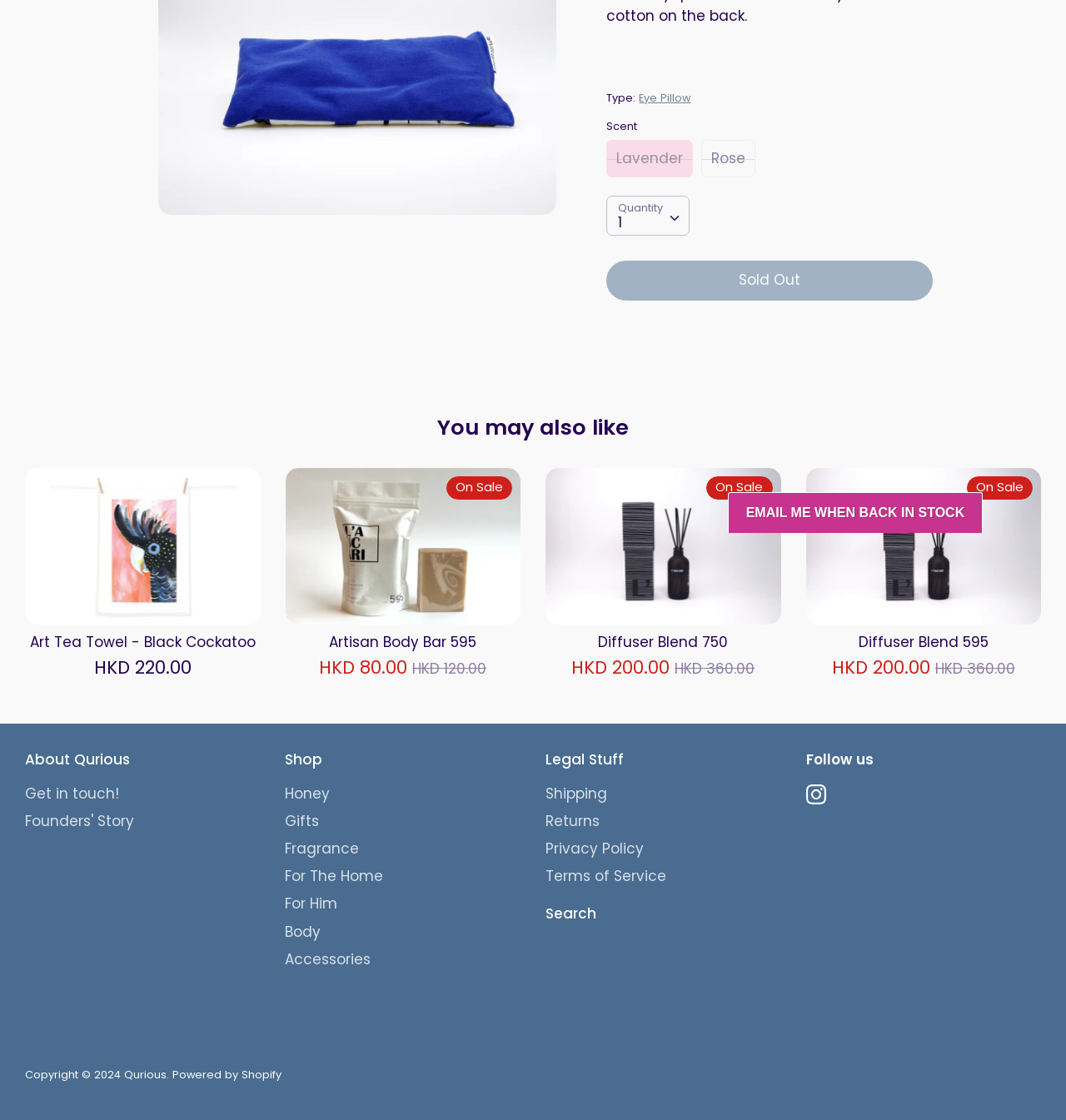Find the UI element described as: "For The Home" and predict its bounding box coordinates. Ensure the coordinates are four float numbers between 0 and 1, [left, top, right, bottom].

[0.268, 0.77, 0.488, 0.795]